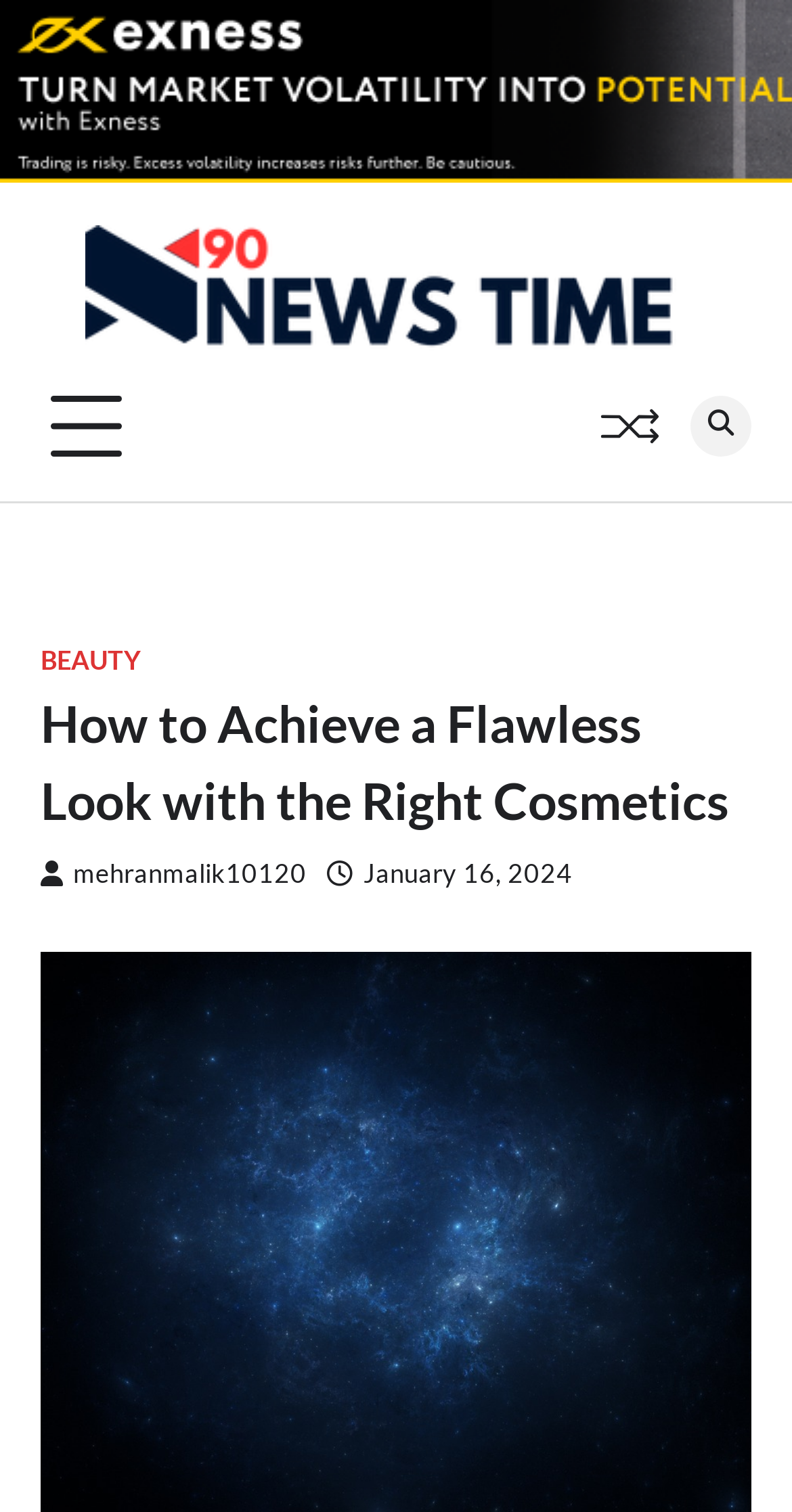Please provide a detailed answer to the question below by examining the image:
What is the category of the article?

I determined the category of the article by looking at the link element with the text 'BEAUTY' which is located at the top of the webpage, indicating that the article belongs to the beauty category.